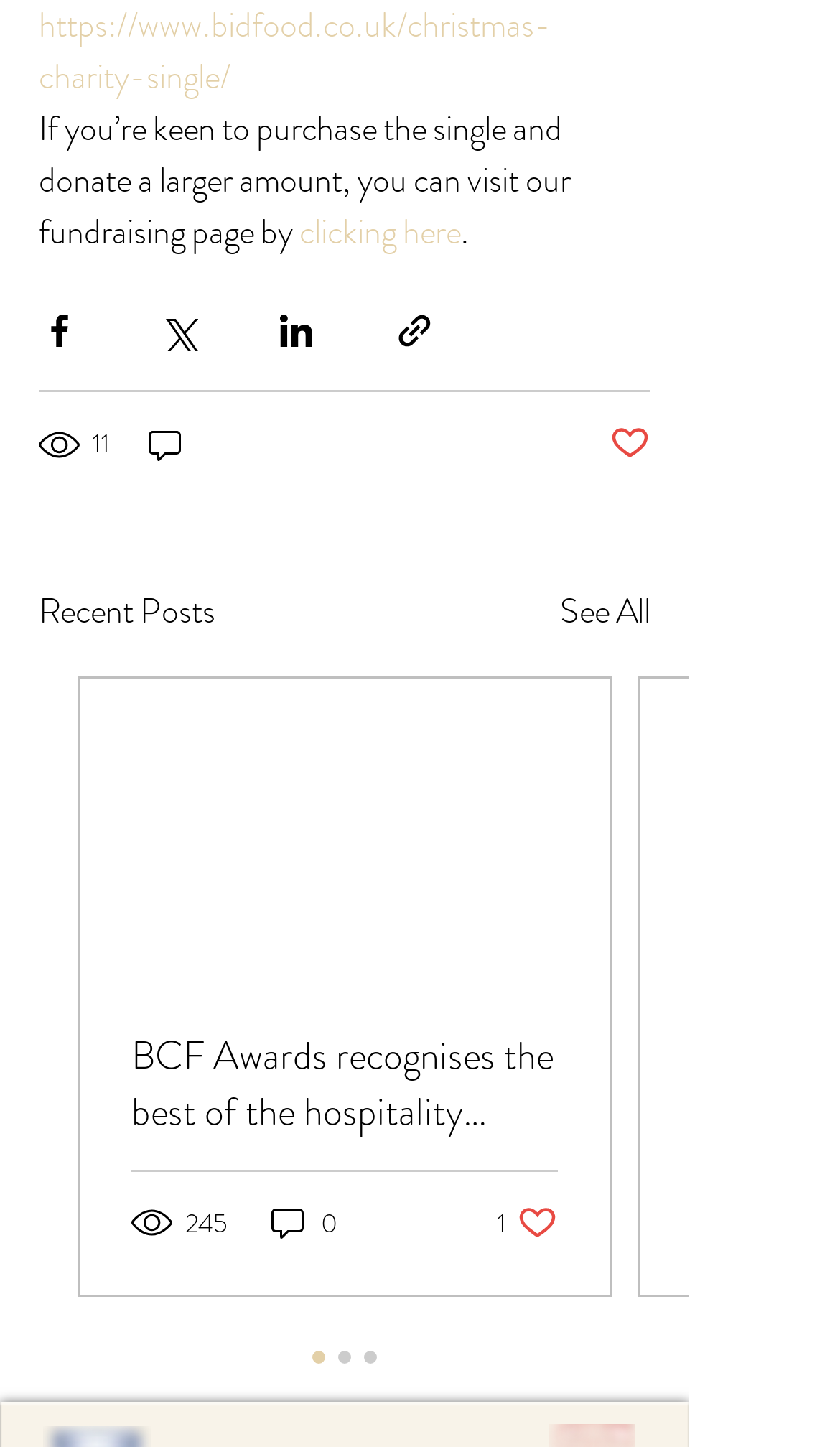How many social media sharing options are available?
Provide a concise answer using a single word or phrase based on the image.

4